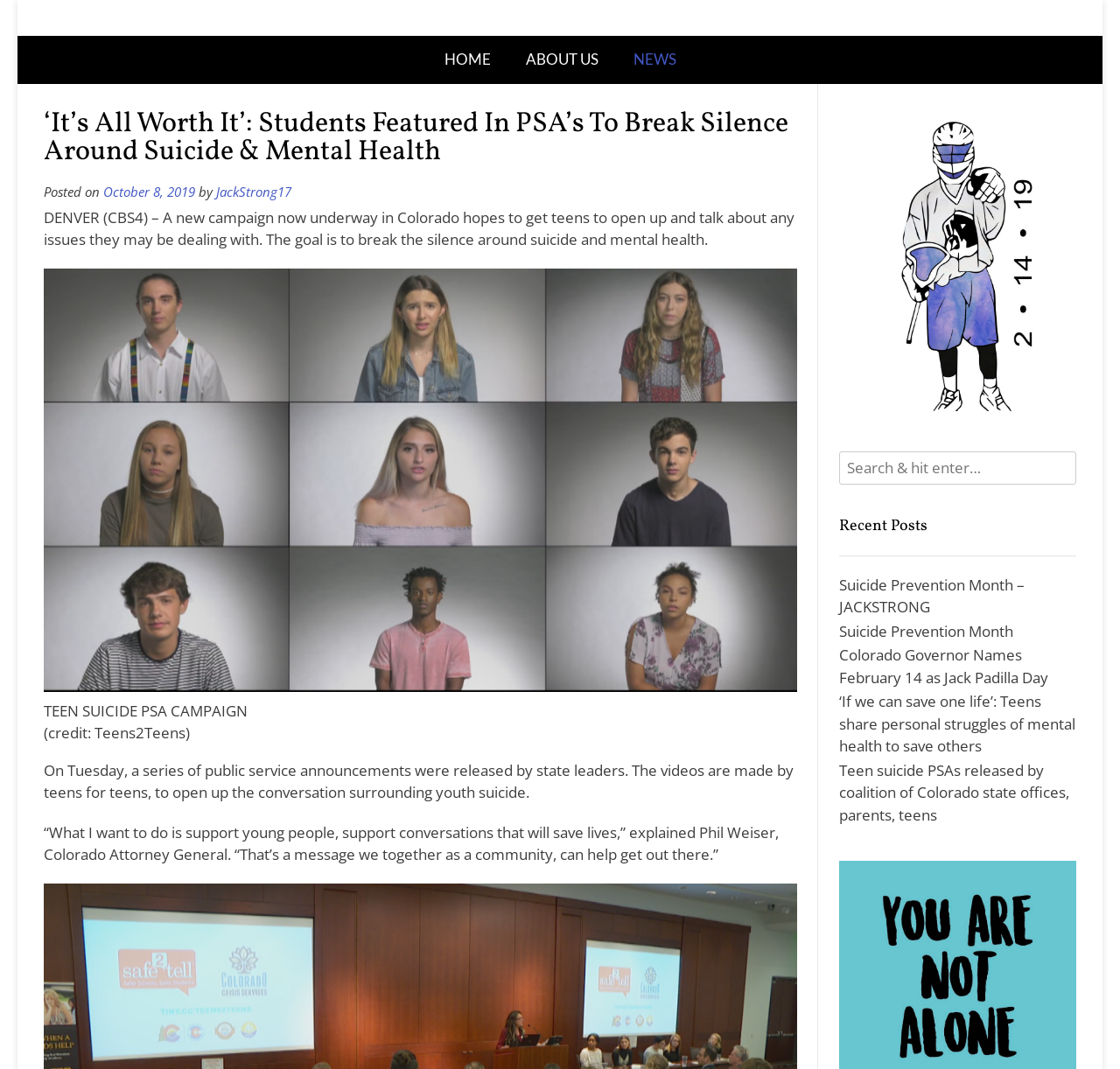Describe every aspect of the webpage comprehensively.

The webpage is about a campaign to break the silence around suicide and mental health, particularly among teenagers. At the top, there are three links: "HOME", "ABOUT US", and "NEWS", which are positioned horizontally next to each other. 

Below these links, there is a header section that contains the title "‘It’s All Worth It’: Students Featured In PSA’s To Break Silence Around Suicide & Mental Health" and some metadata, including the date "October 8, 2019" and the author "JackStrong17". 

The main content of the webpage is an article that discusses a new campaign in Colorado aimed at getting teens to open up and talk about their issues. The article is divided into several paragraphs, with a large image in the middle that is a screenshot from a PSA campaign. The image has a caption "TEEN SUICIDE PSA CAMPAIGN" and a credit "(credit: Teens2Teens)". 

To the right of the article, there is a search box and a section titled "Recent Posts" that lists several links to other related articles, including "Suicide Prevention Month", "Colorado Governor Names February 14 as Jack Padilla Day", and "Teen suicide PSAs released by coalition of Colorado state offices, parents, teens".